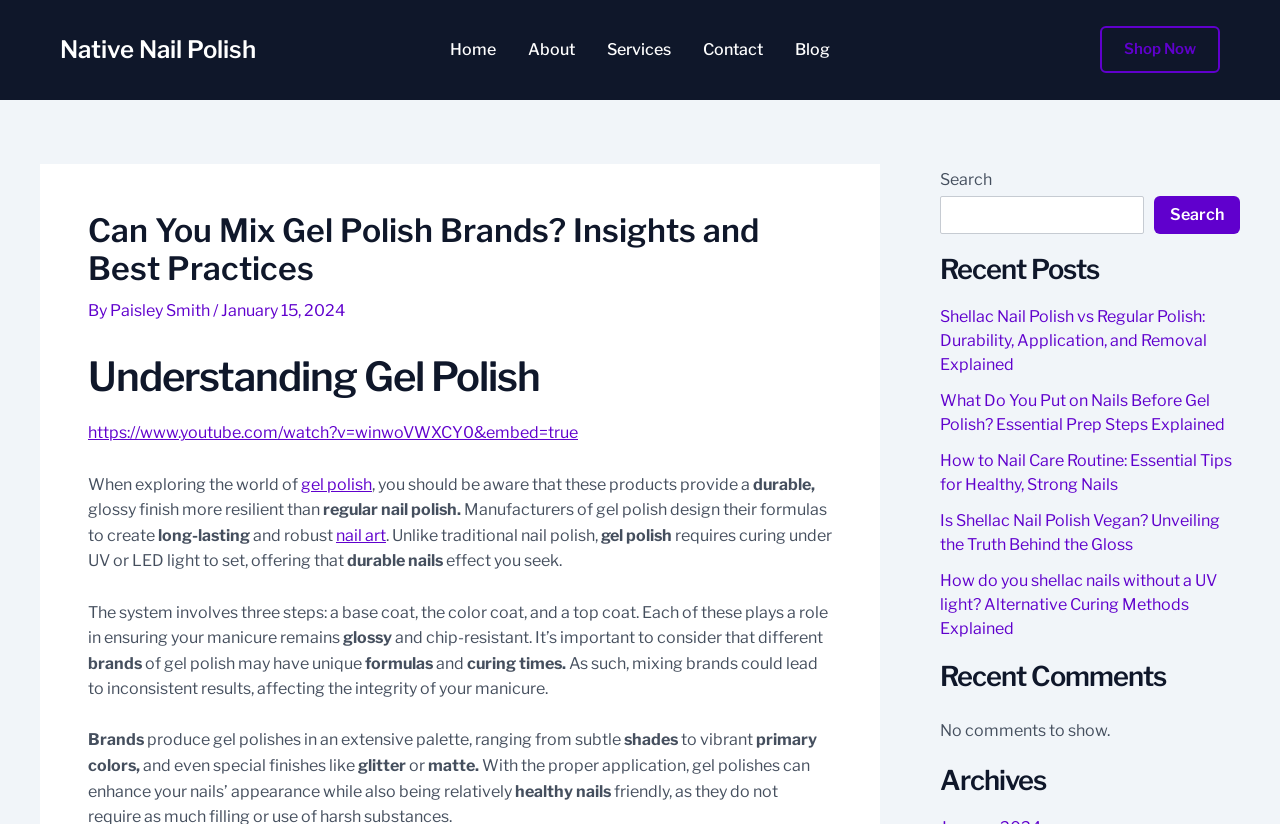Using the details from the image, please elaborate on the following question: What is the difference between gel polish and regular nail polish?

The difference between gel polish and regular nail polish is that gel polish is more durable and provides a glossy finish that is more resilient than regular nail polish, as mentioned in the post. Gel polish also requires curing under UV or LED light to set, which is not the case with regular nail polish.